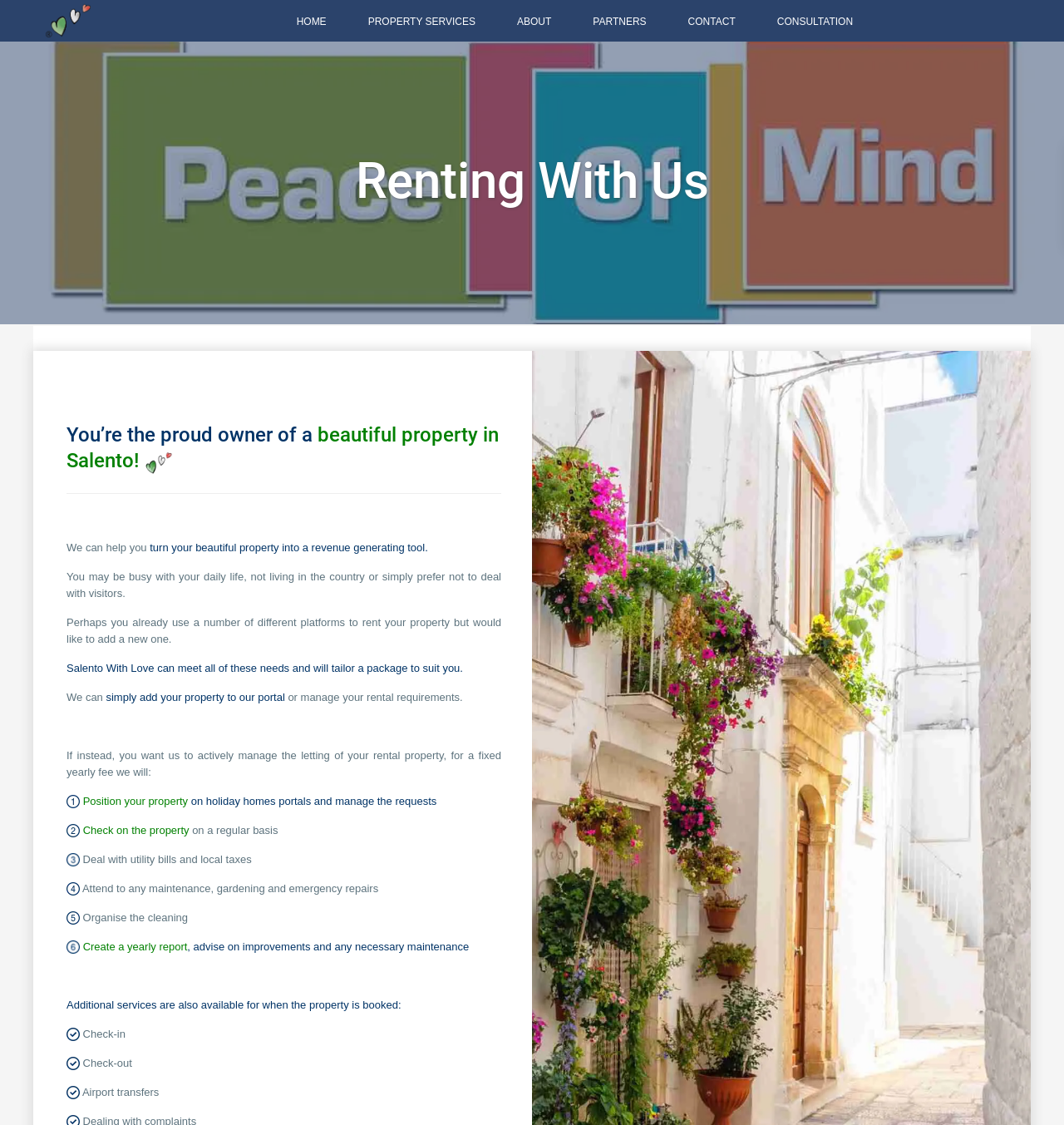Pinpoint the bounding box coordinates of the clickable area necessary to execute the following instruction: "Click the 'DocuPage Pro datasheet' link". The coordinates should be given as four float numbers between 0 and 1, namely [left, top, right, bottom].

None